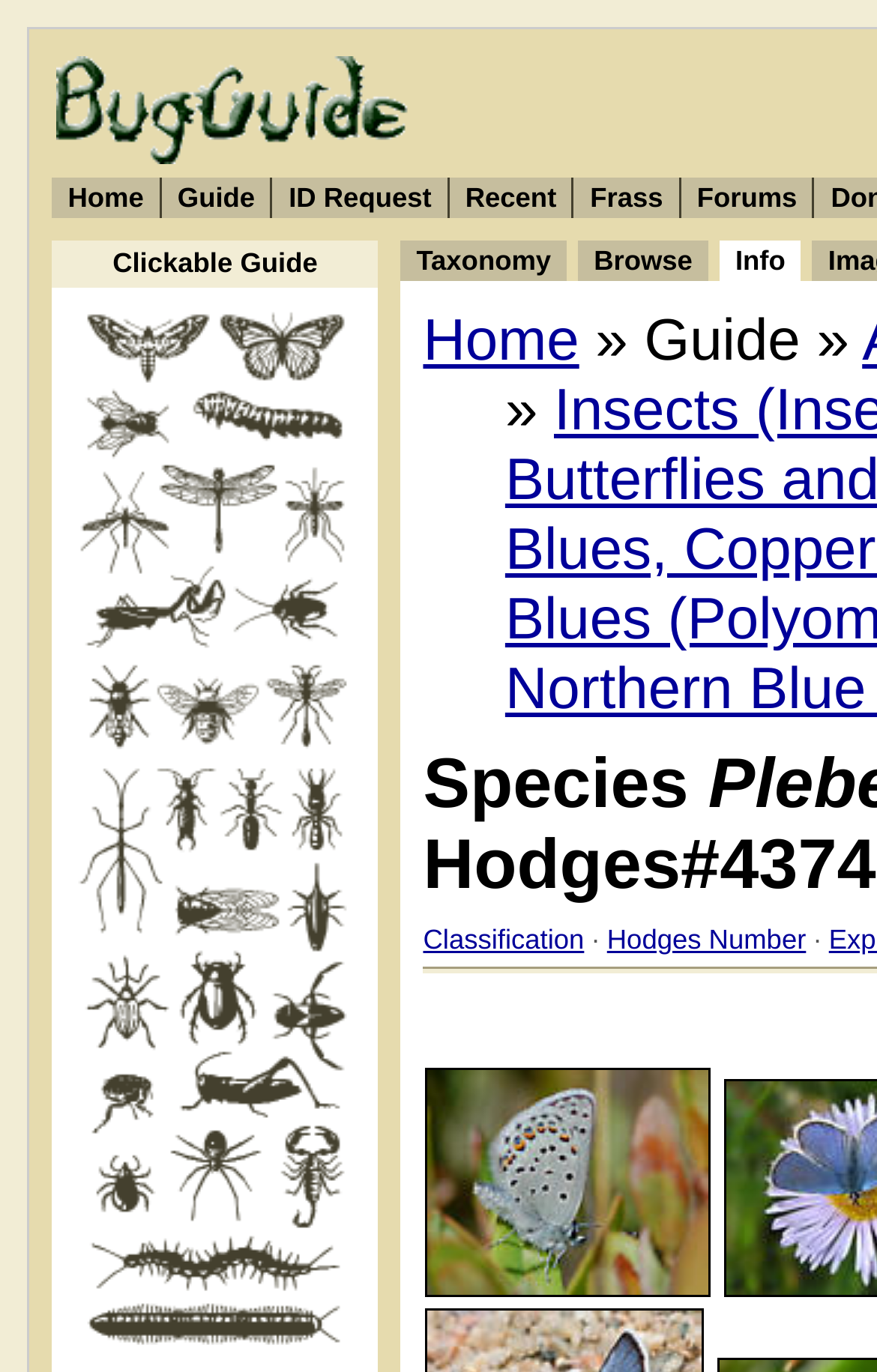Generate the text content of the main headline of the webpage.

Species Plebejus idas - Northern Blue - Hodges#4374